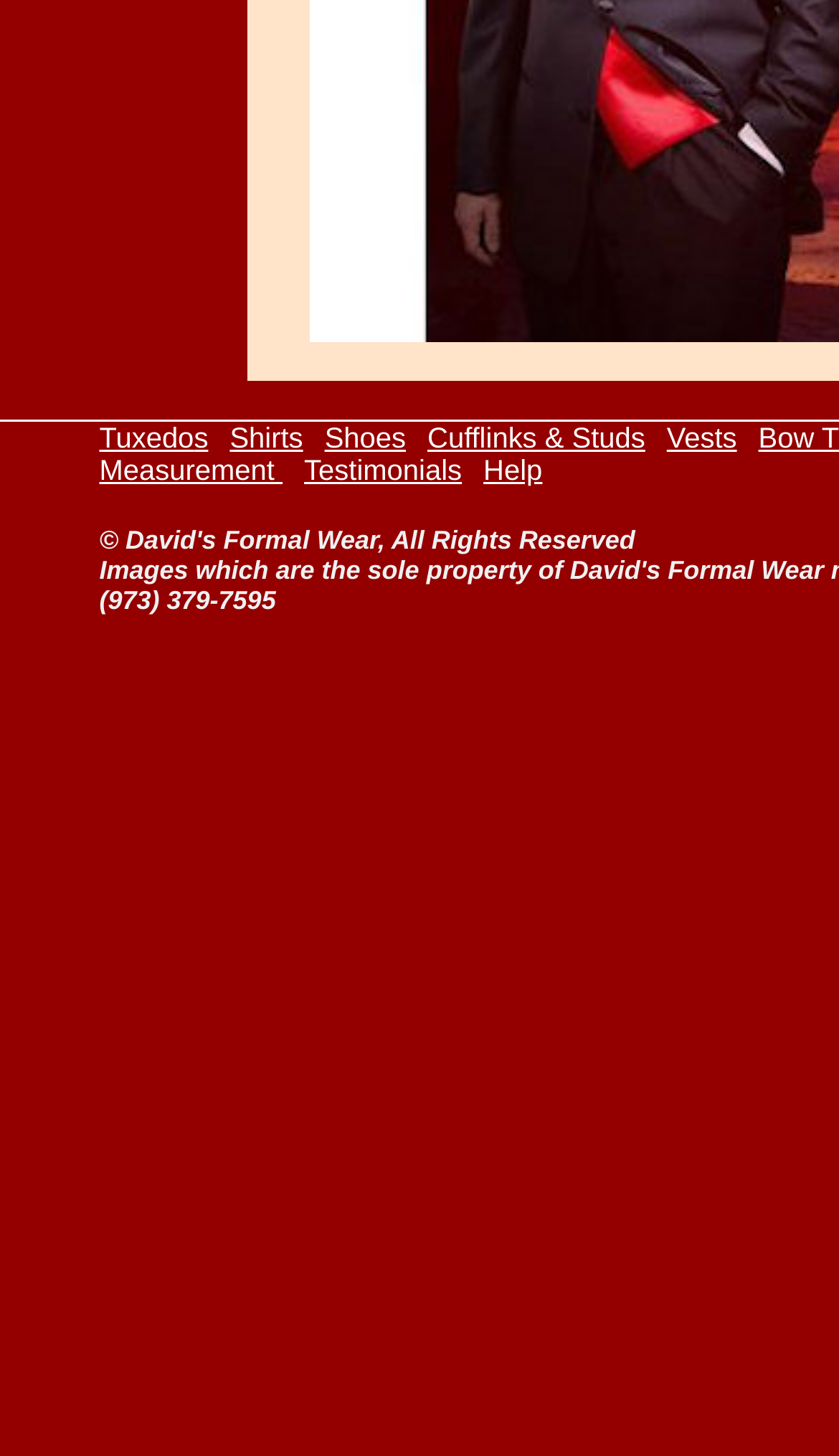Provide the bounding box coordinates of the HTML element this sentence describes: "Testimonials".

[0.362, 0.31, 0.551, 0.335]